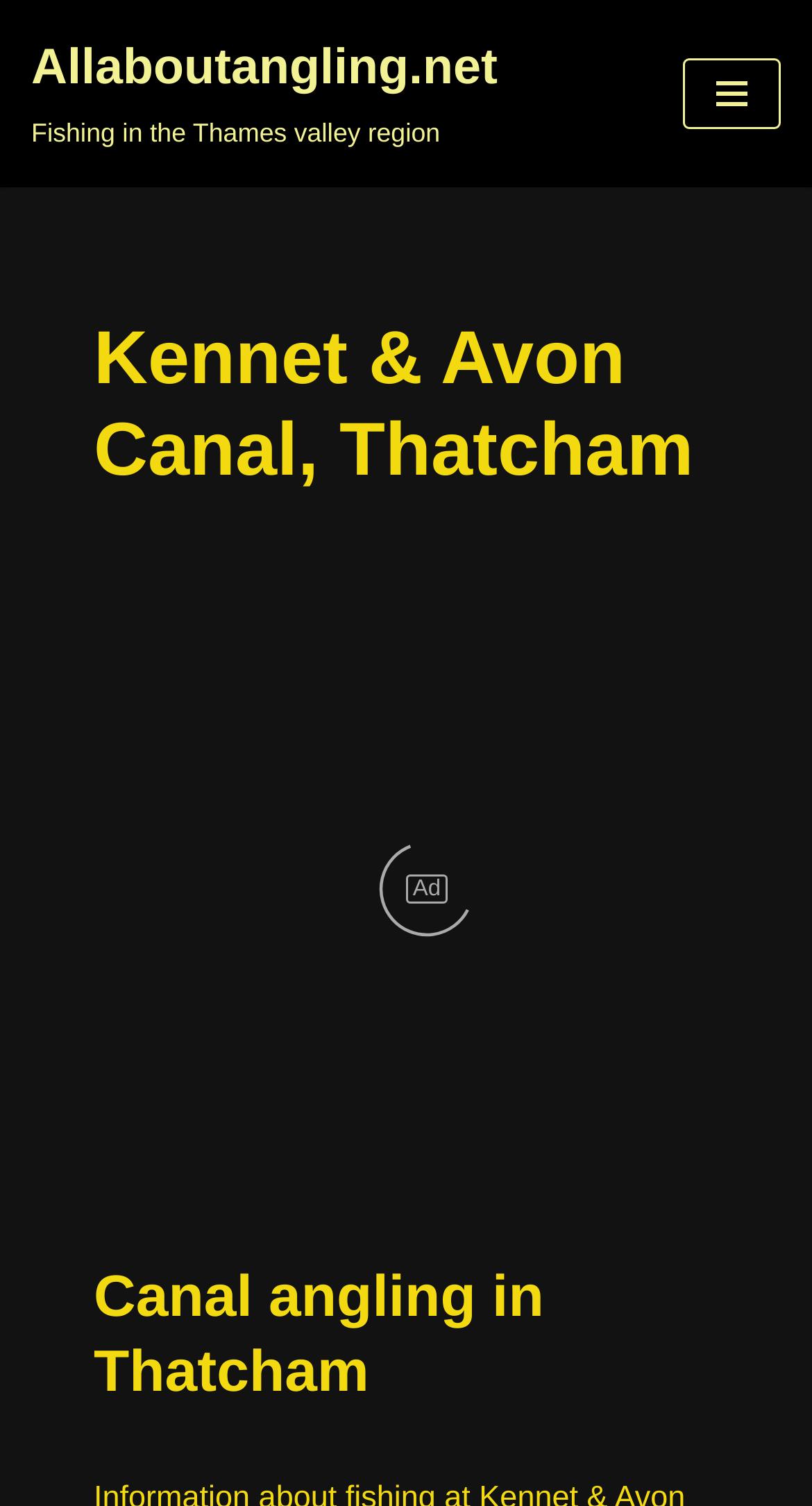Provide the bounding box coordinates of the HTML element described by the text: "Navigation Menu".

[0.841, 0.039, 0.962, 0.086]